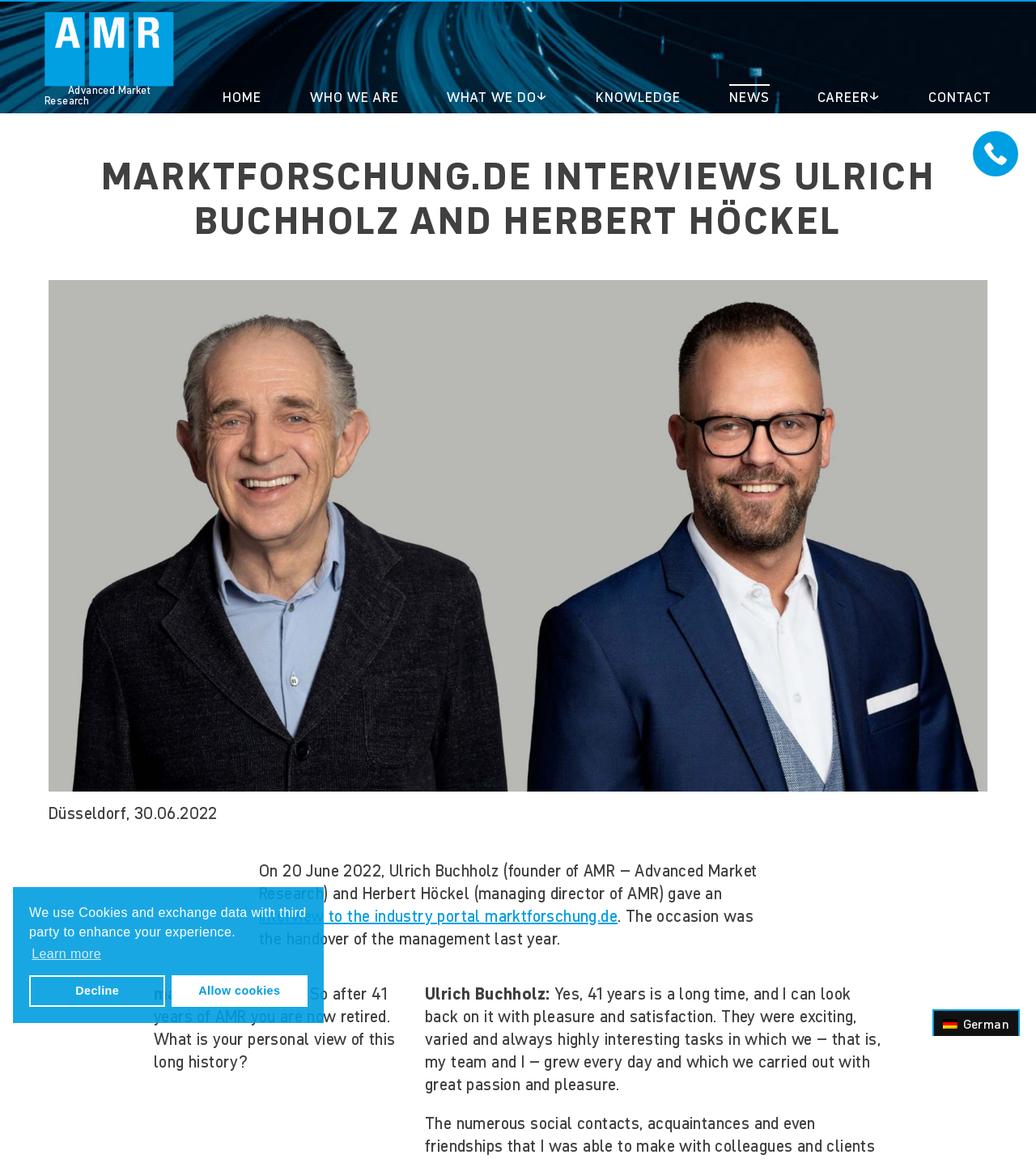Please provide the bounding box coordinates for the element that needs to be clicked to perform the instruction: "Click the HOME link". The coordinates must consist of four float numbers between 0 and 1, formatted as [left, top, right, bottom].

[0.215, 0.072, 0.252, 0.094]